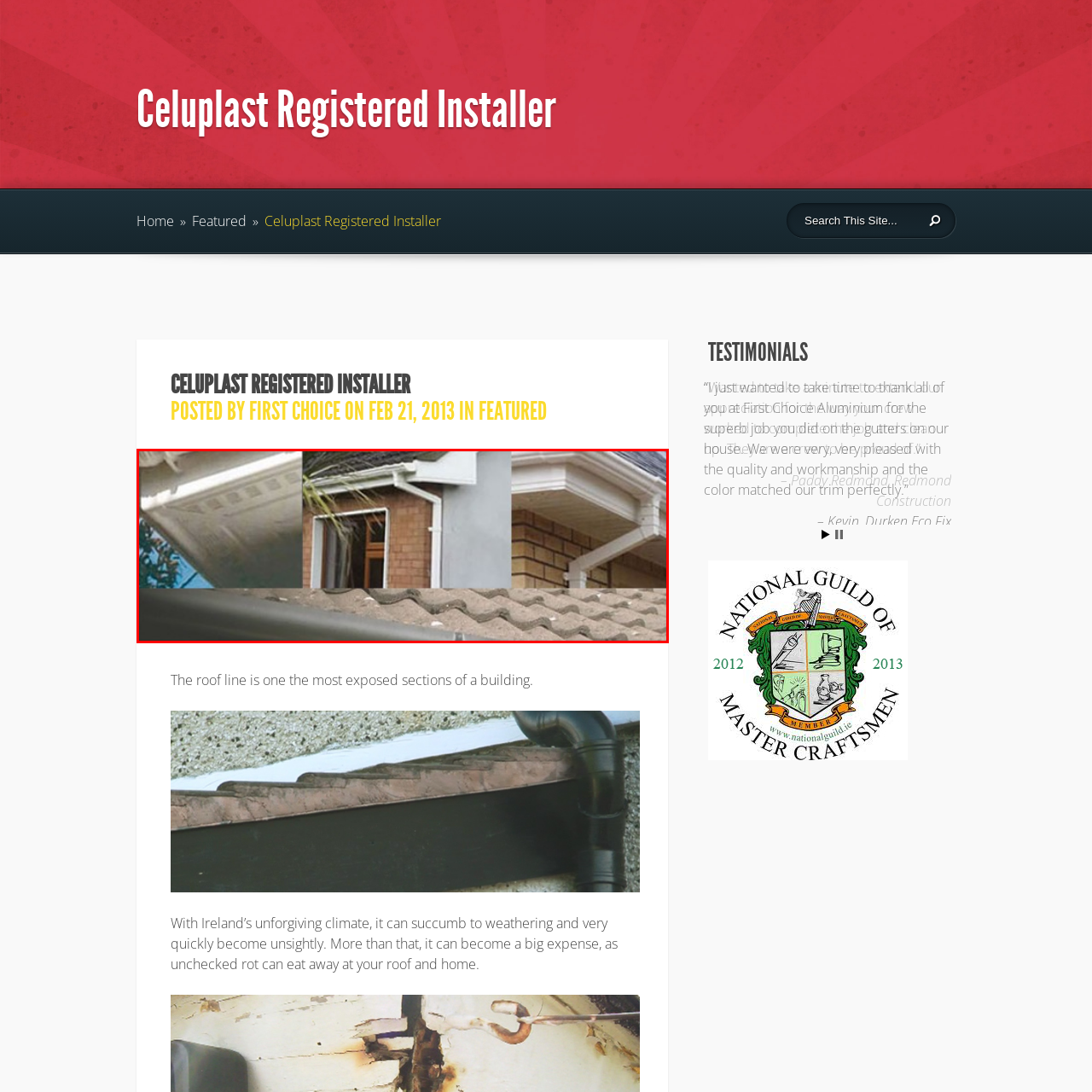What is the material used for the façade?
Pay attention to the part of the image enclosed by the red bounding box and respond to the question in detail.

The central segment of the image highlights a modern brick façade, which reflects a blend of aesthetics and functionality, showcasing the attention to detail in the residential architecture.